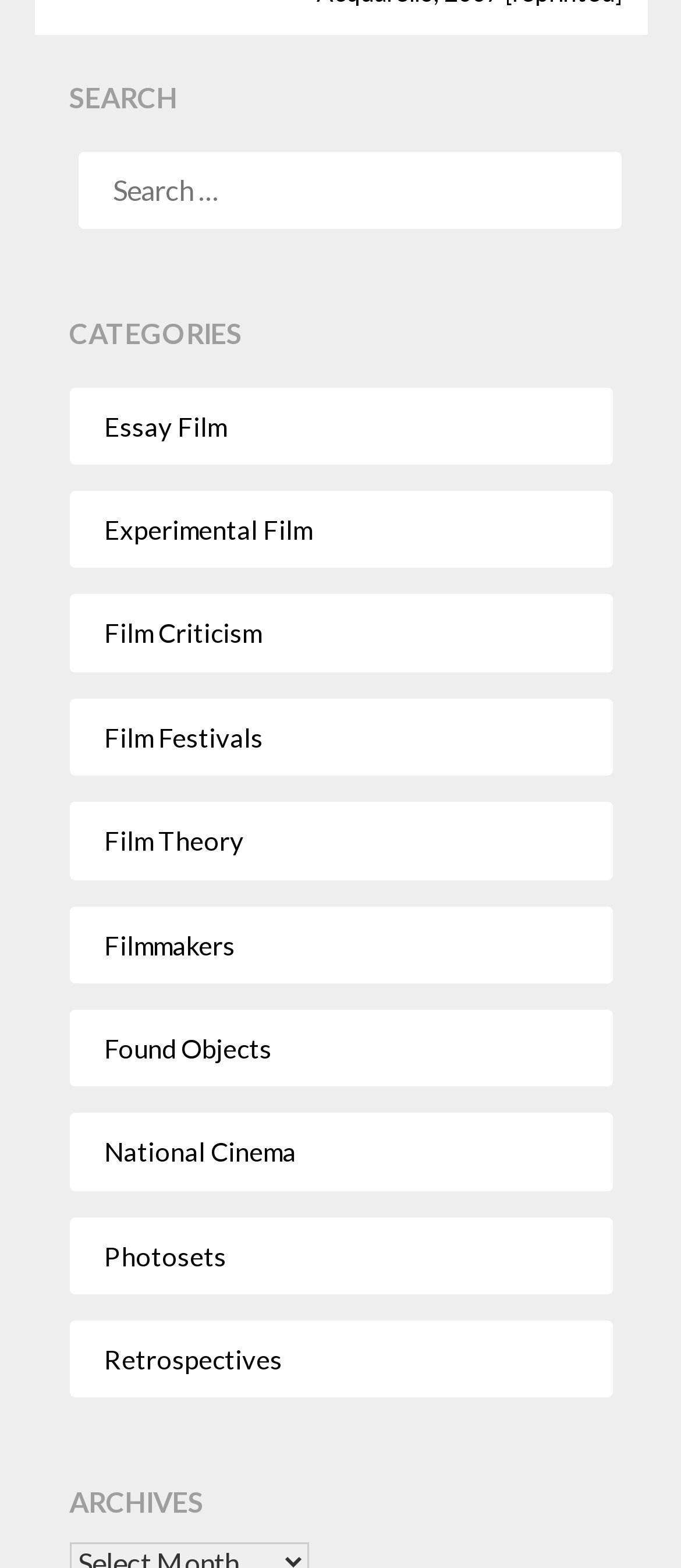Pinpoint the bounding box coordinates of the clickable area necessary to execute the following instruction: "click on Essay Film". The coordinates should be given as four float numbers between 0 and 1, namely [left, top, right, bottom].

[0.153, 0.261, 0.332, 0.282]